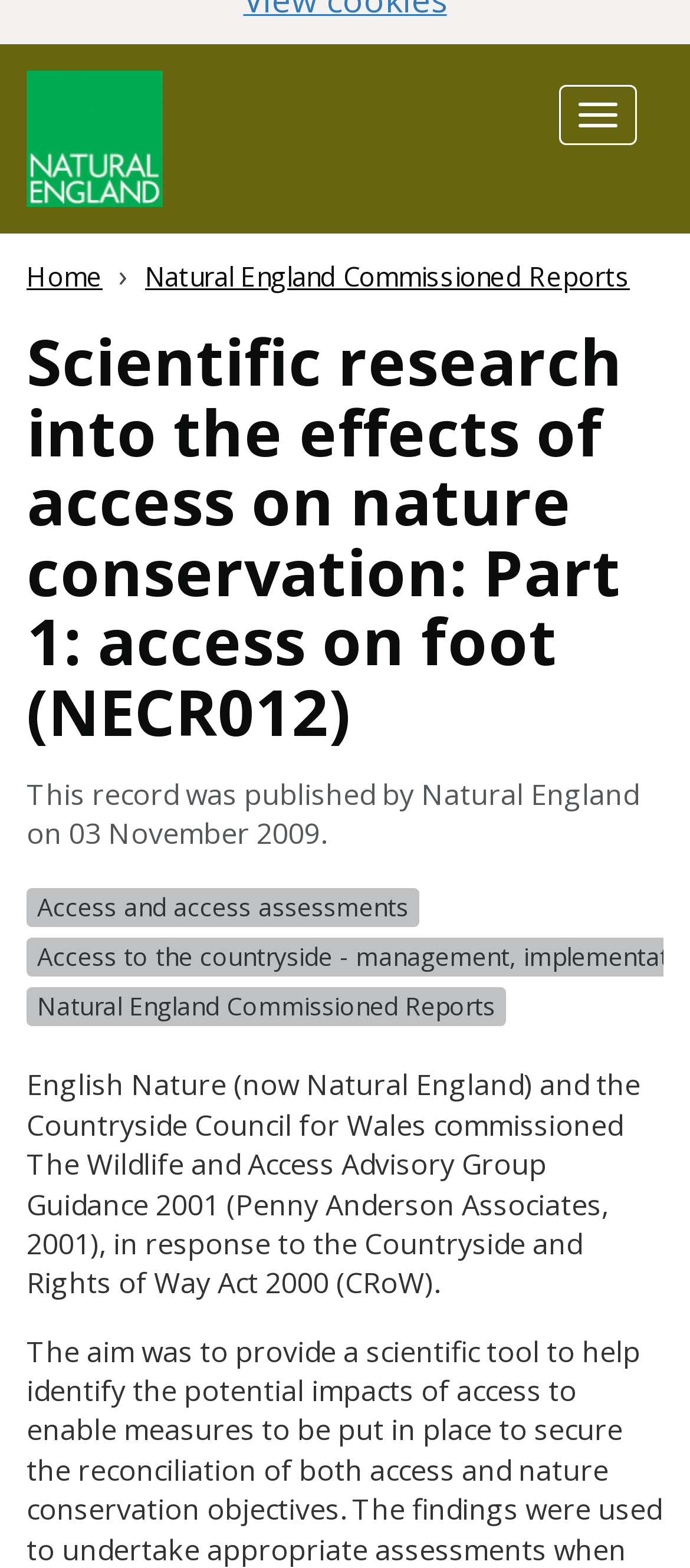Identify the bounding box coordinates for the UI element mentioned here: "Toggle navigation". Provide the coordinates as four float values between 0 and 1, i.e., [left, top, right, bottom].

[0.81, 0.054, 0.923, 0.093]